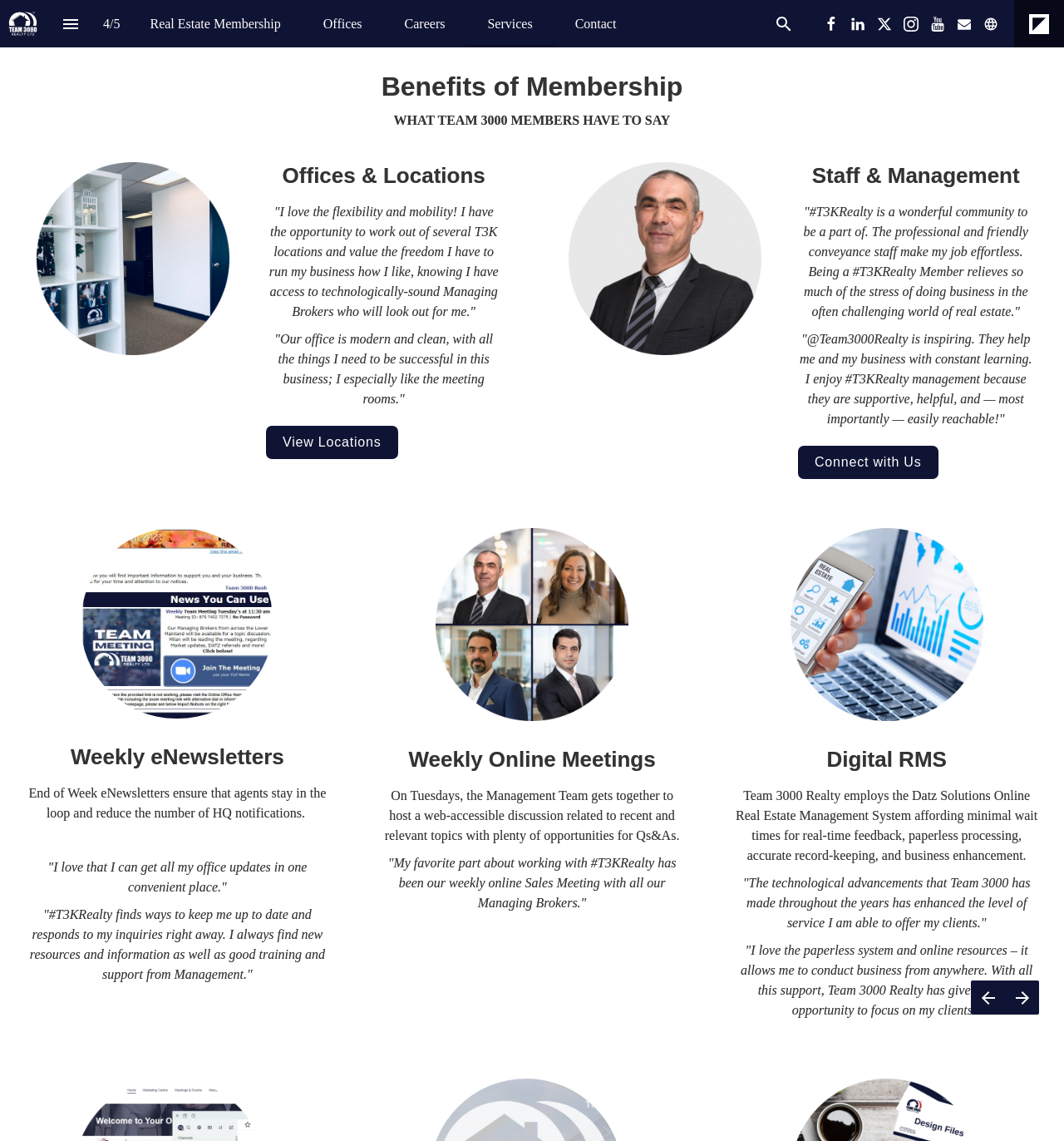Please identify the bounding box coordinates of the element's region that needs to be clicked to fulfill the following instruction: "View About page". The bounding box coordinates should consist of four float numbers between 0 and 1, i.e., [left, top, right, bottom].

None